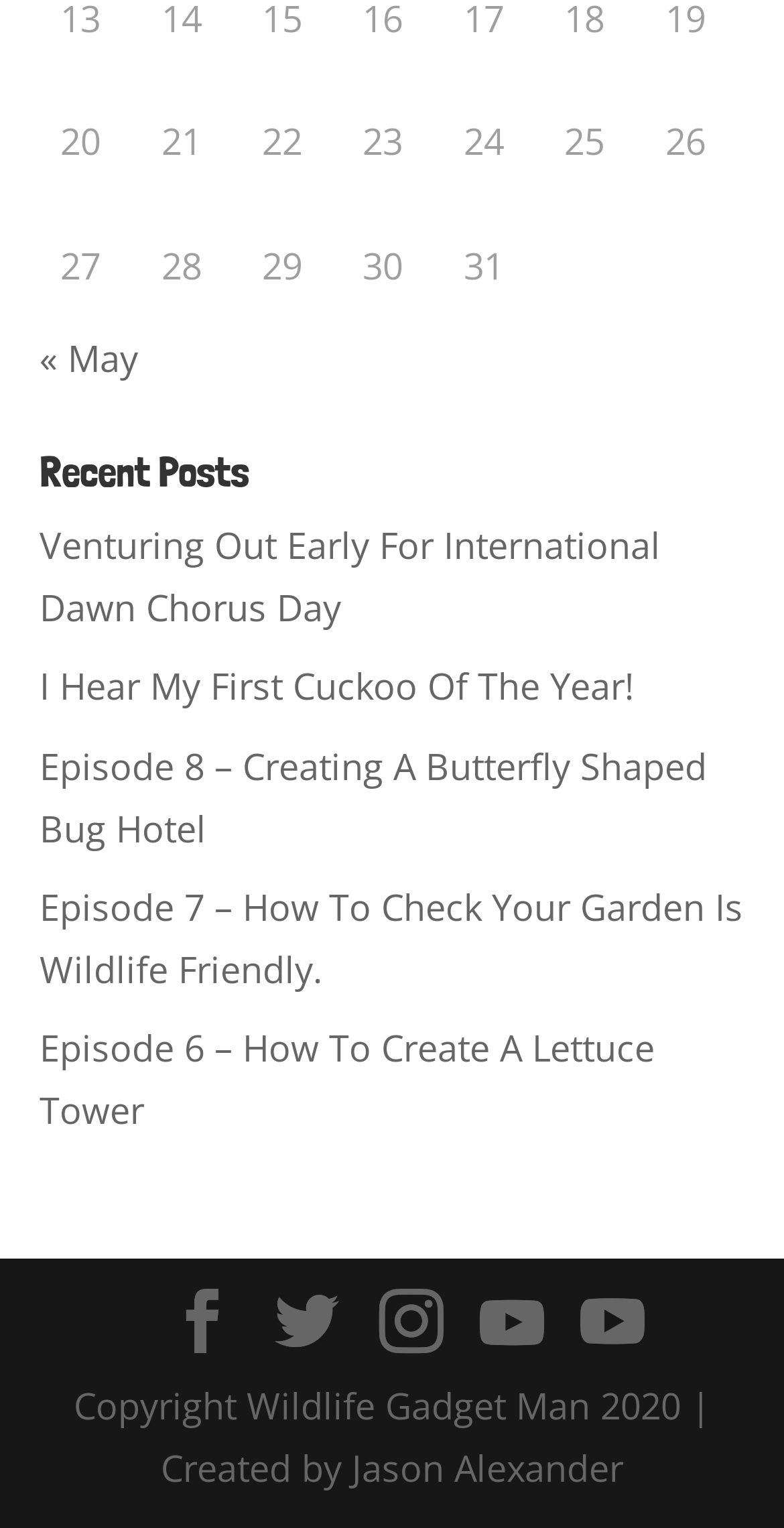Locate the UI element that matches the description « May in the webpage screenshot. Return the bounding box coordinates in the format (top-left x, top-left y, bottom-right x, bottom-right y), with values ranging from 0 to 1.

[0.05, 0.218, 0.176, 0.249]